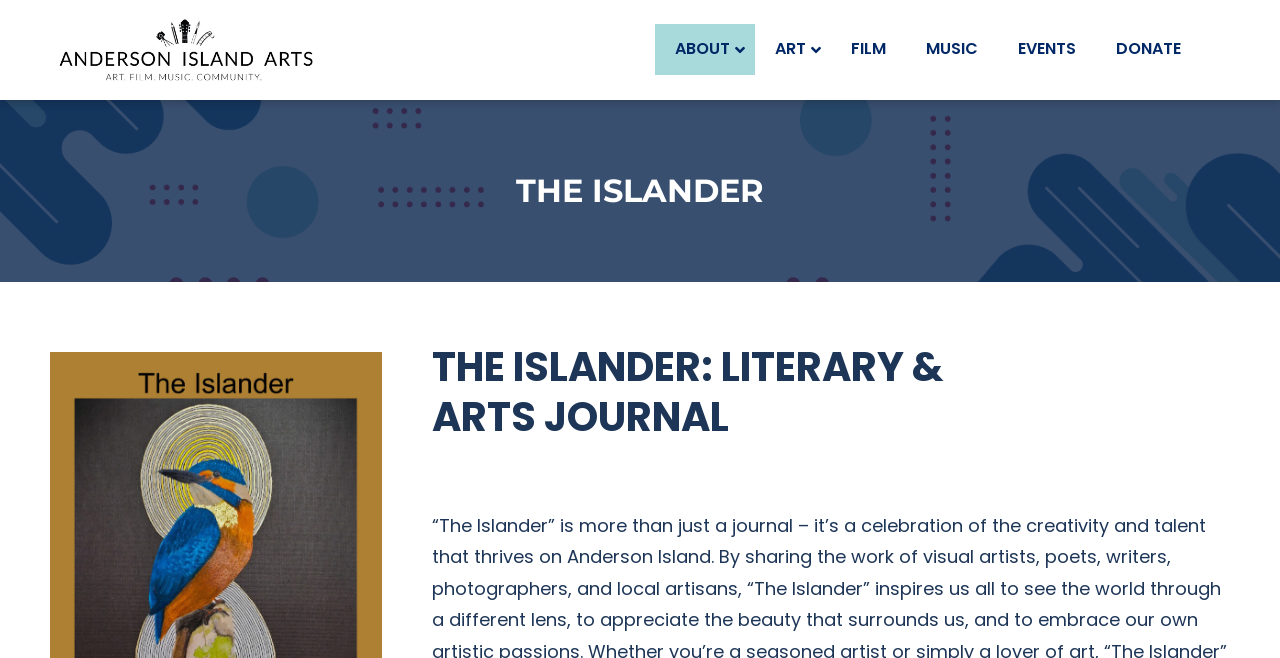Respond to the question below with a single word or phrase:
What is the journal's subtitle?

LITERARY & ARTS JOURNAL